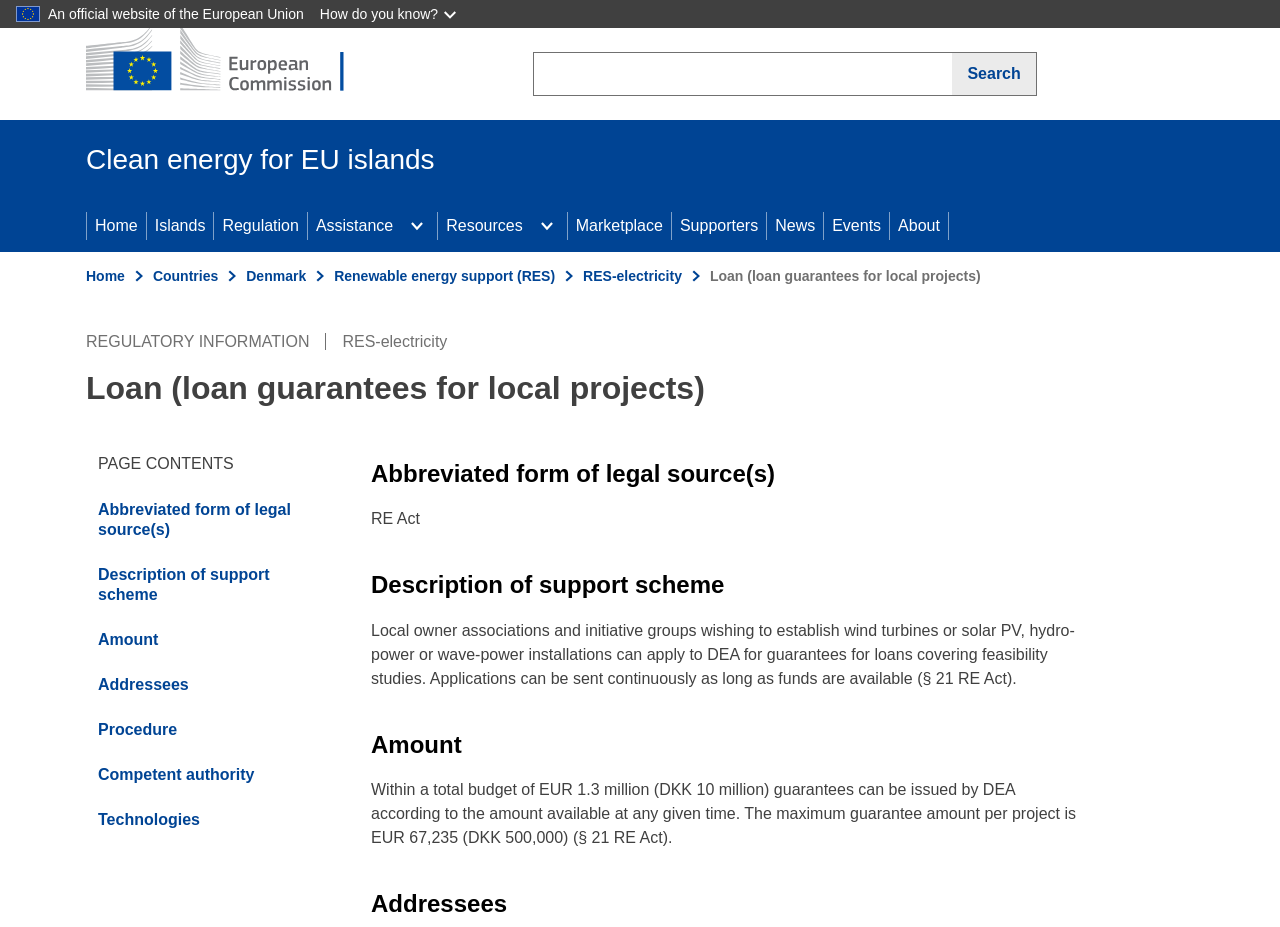Please determine the bounding box coordinates of the element's region to click for the following instruction: "Explore Abbreviated form of legal source(s)".

[0.067, 0.526, 0.265, 0.595]